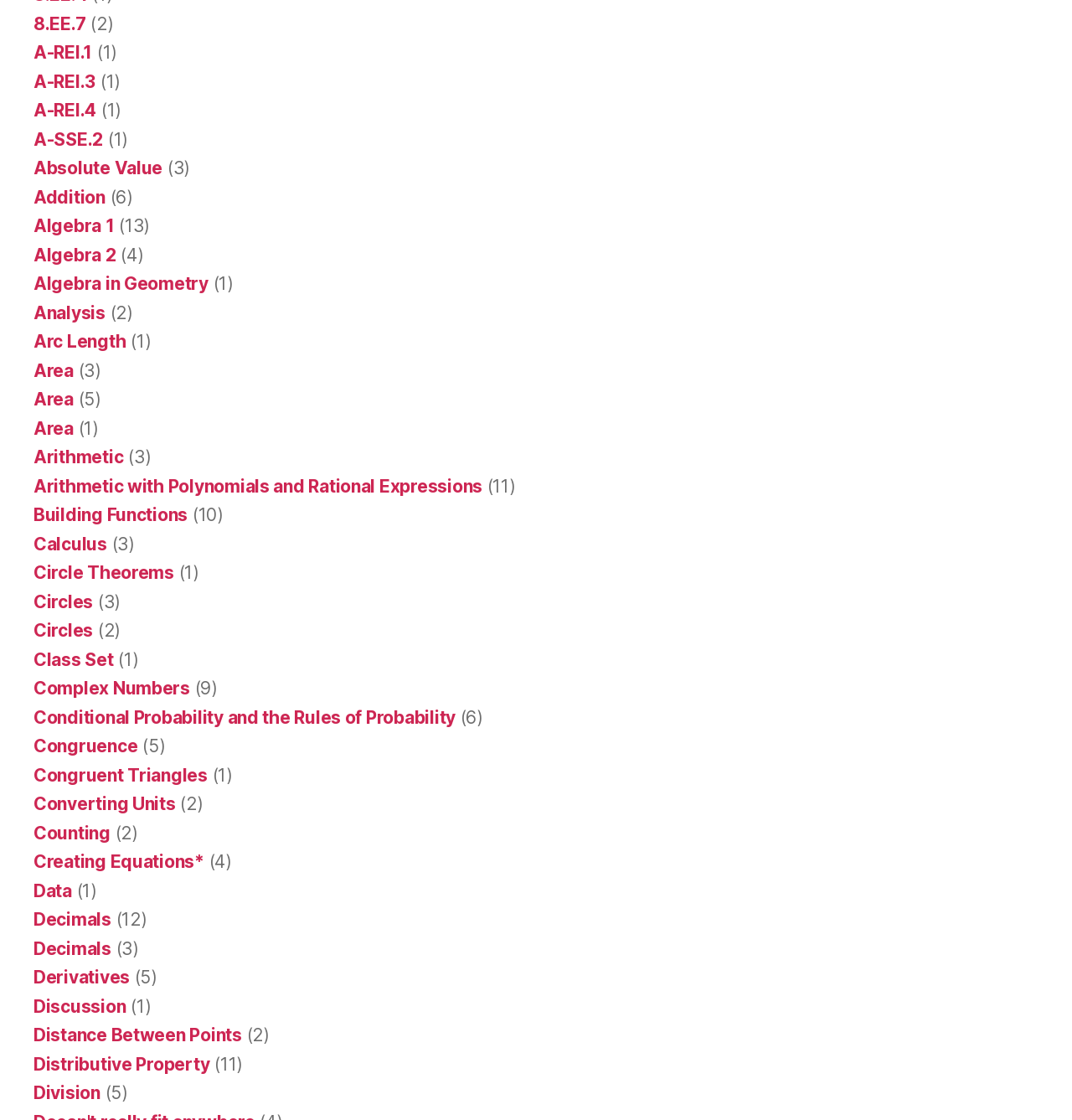Identify the bounding box coordinates for the element that needs to be clicked to fulfill this instruction: "Click on 'Data'". Provide the coordinates in the format of four float numbers between 0 and 1: [left, top, right, bottom].

[0.031, 0.786, 0.067, 0.805]